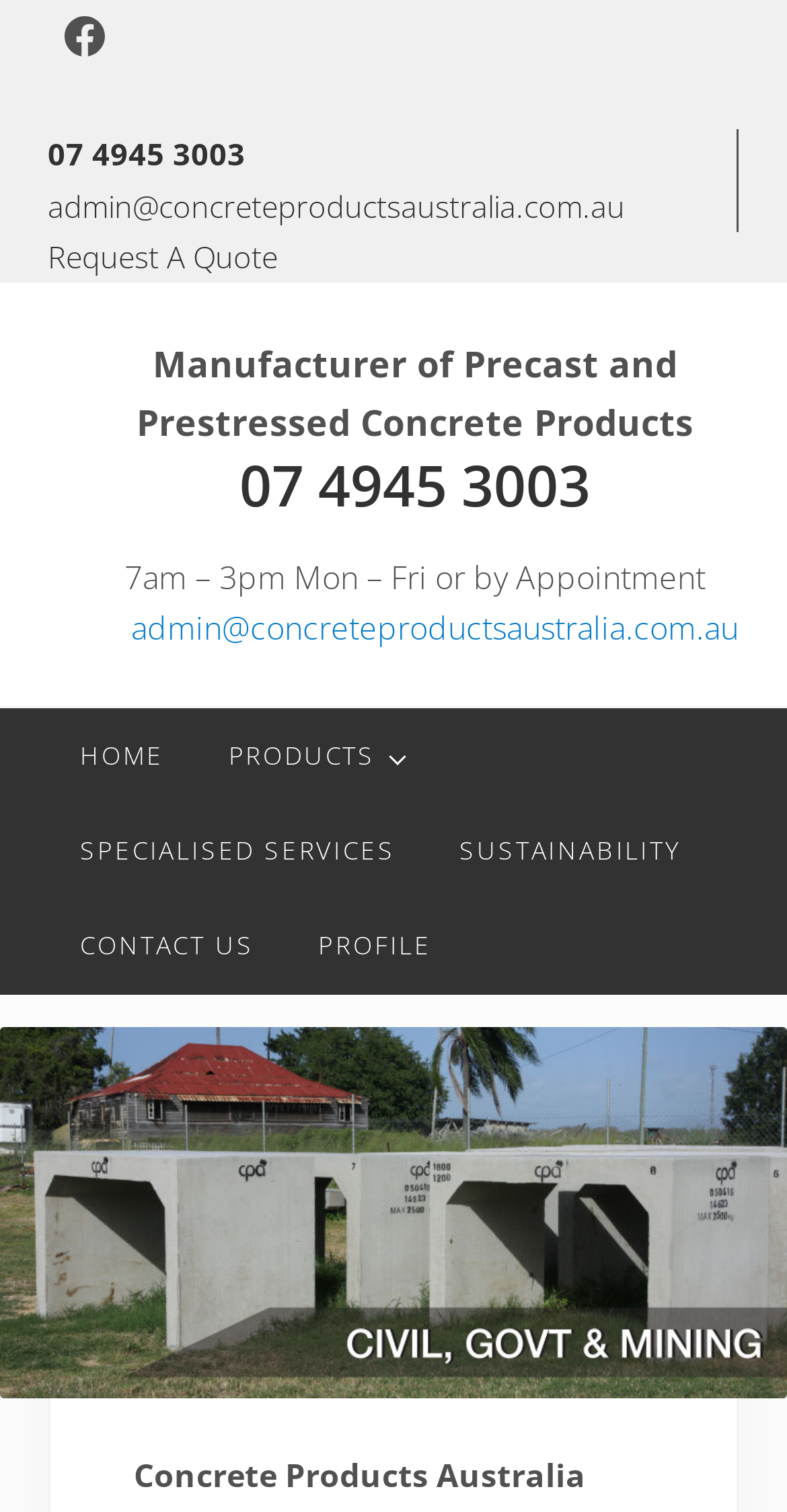Based on the element description: "admin@concreteproductsaustralia.com.au", identify the UI element and provide its bounding box coordinates. Use four float numbers between 0 and 1, [left, top, right, bottom].

[0.061, 0.122, 0.794, 0.149]